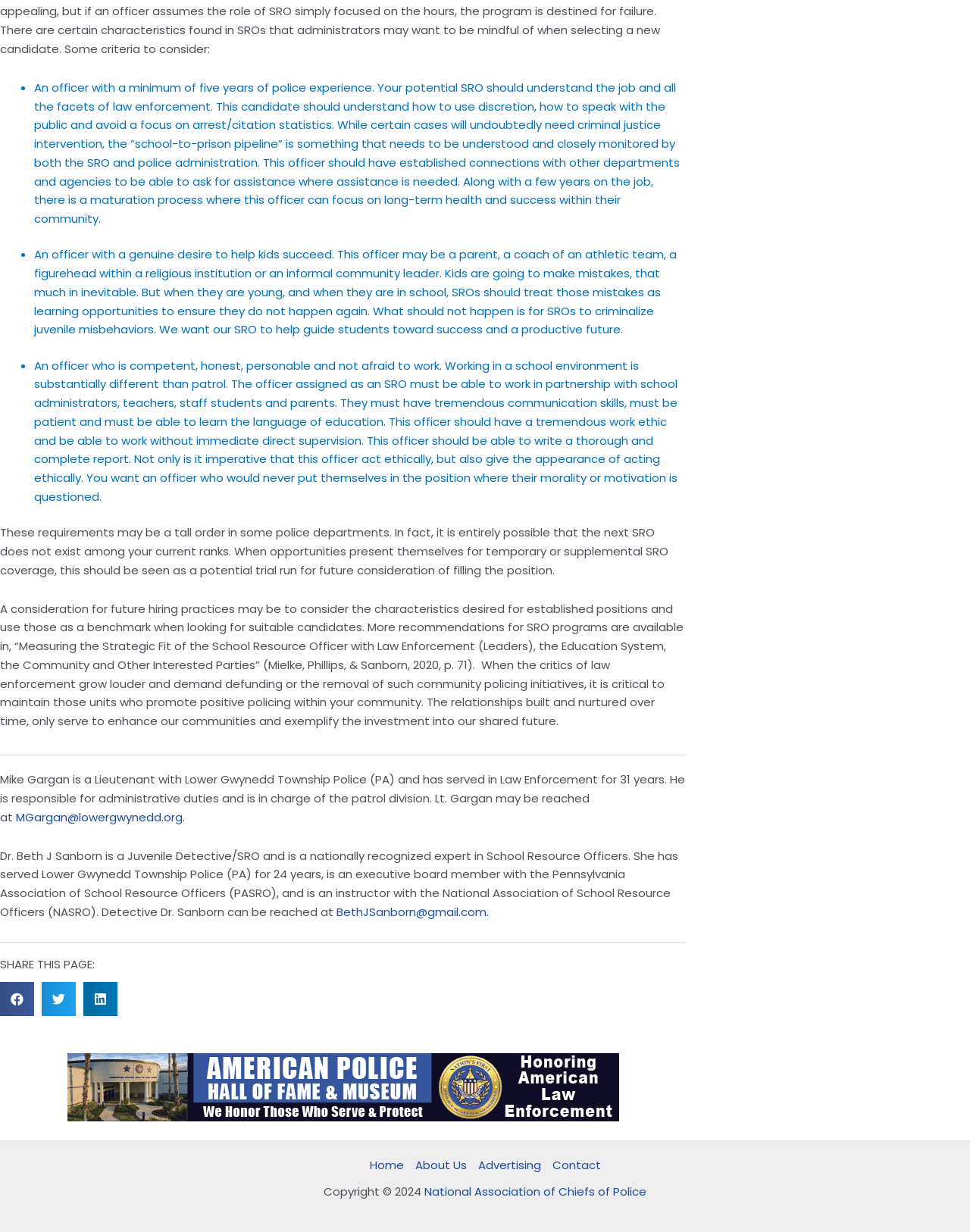Observe the image and answer the following question in detail: How can a police department find a suitable School Resource Officer?

The webpage suggests that a police department can find a suitable School Resource Officer by considering the characteristics desired for established positions and using those as a benchmark when looking for suitable candidates.